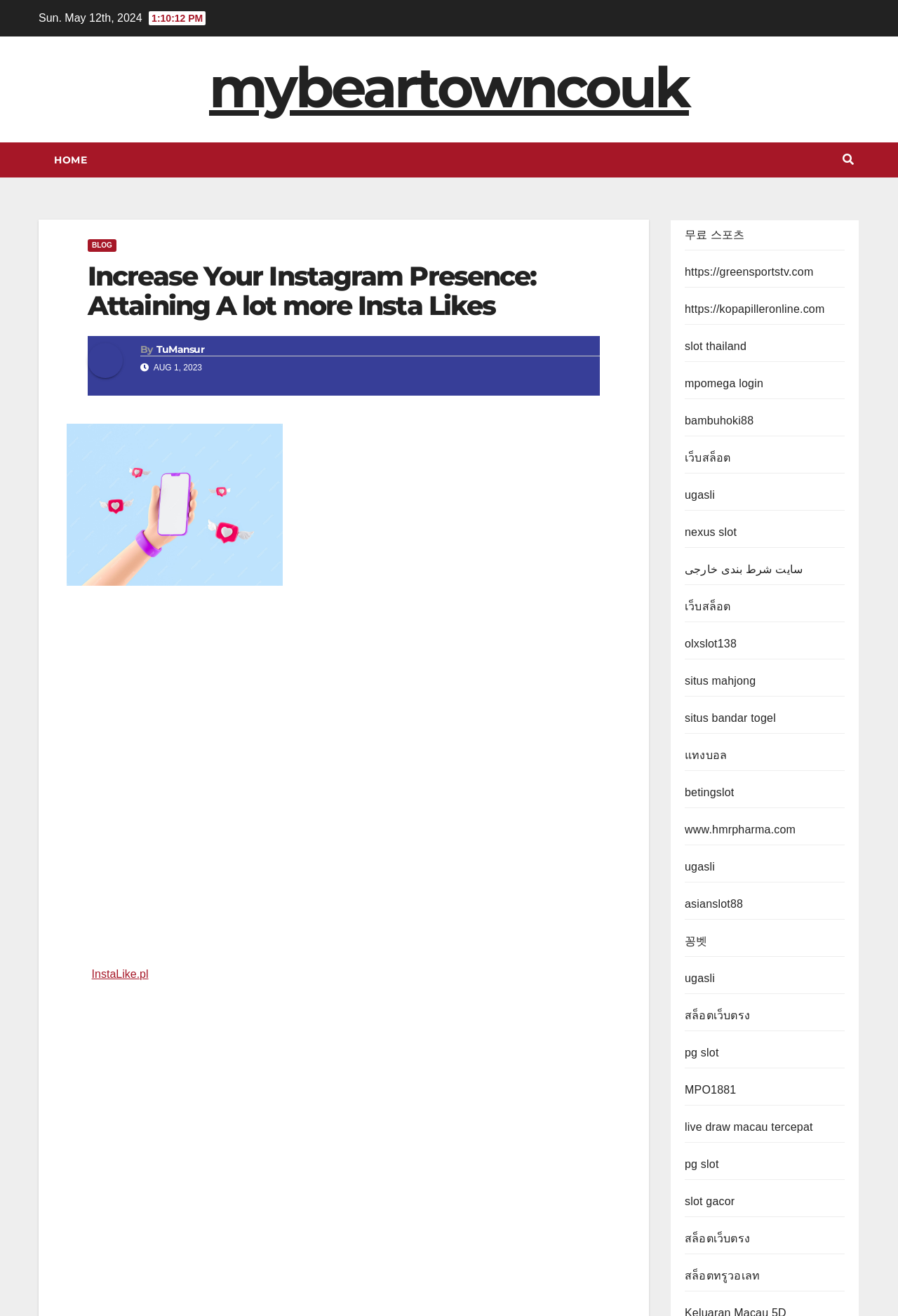Given the description "input value="1" aria-label="Quantity" value="1"", provide the bounding box coordinates of the corresponding UI element.

None